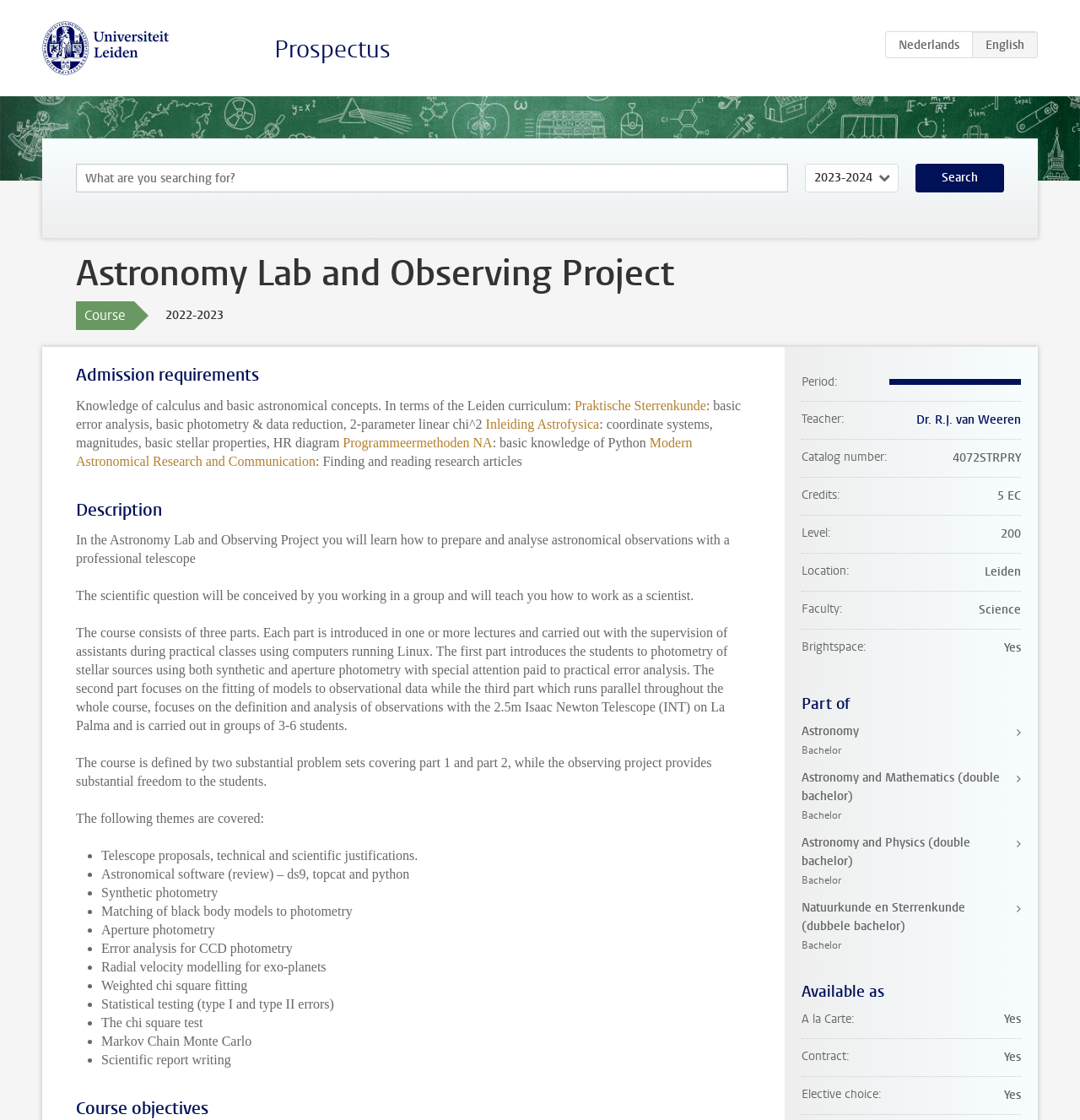How many credits is the course worth?
Utilize the image to construct a detailed and well-explained answer.

The number of credits the course is worth can be found in the description list detail which is located under the term 'Credits'.